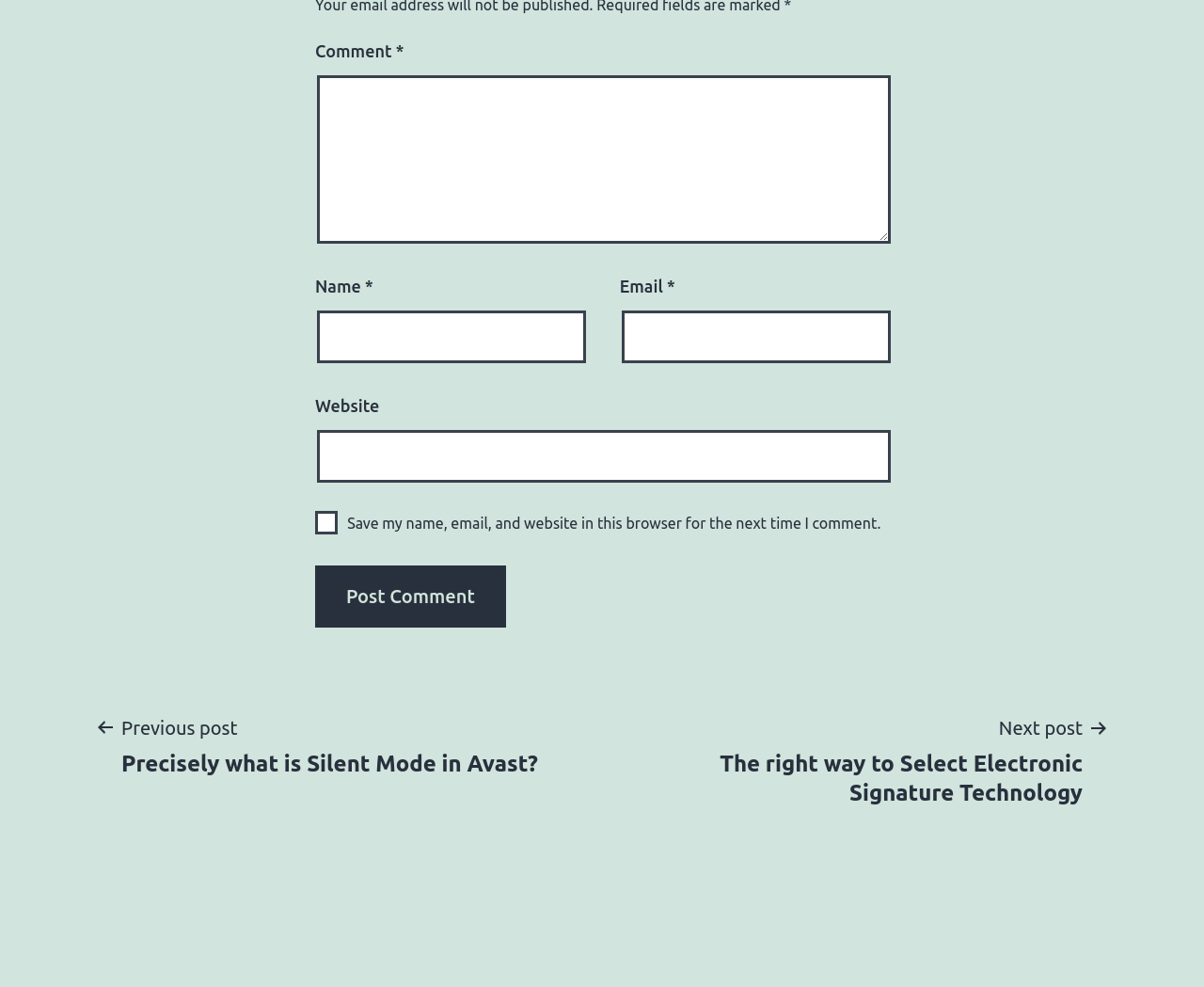Please find the bounding box coordinates of the element that needs to be clicked to perform the following instruction: "Click Contact Me". The bounding box coordinates should be four float numbers between 0 and 1, represented as [left, top, right, bottom].

None